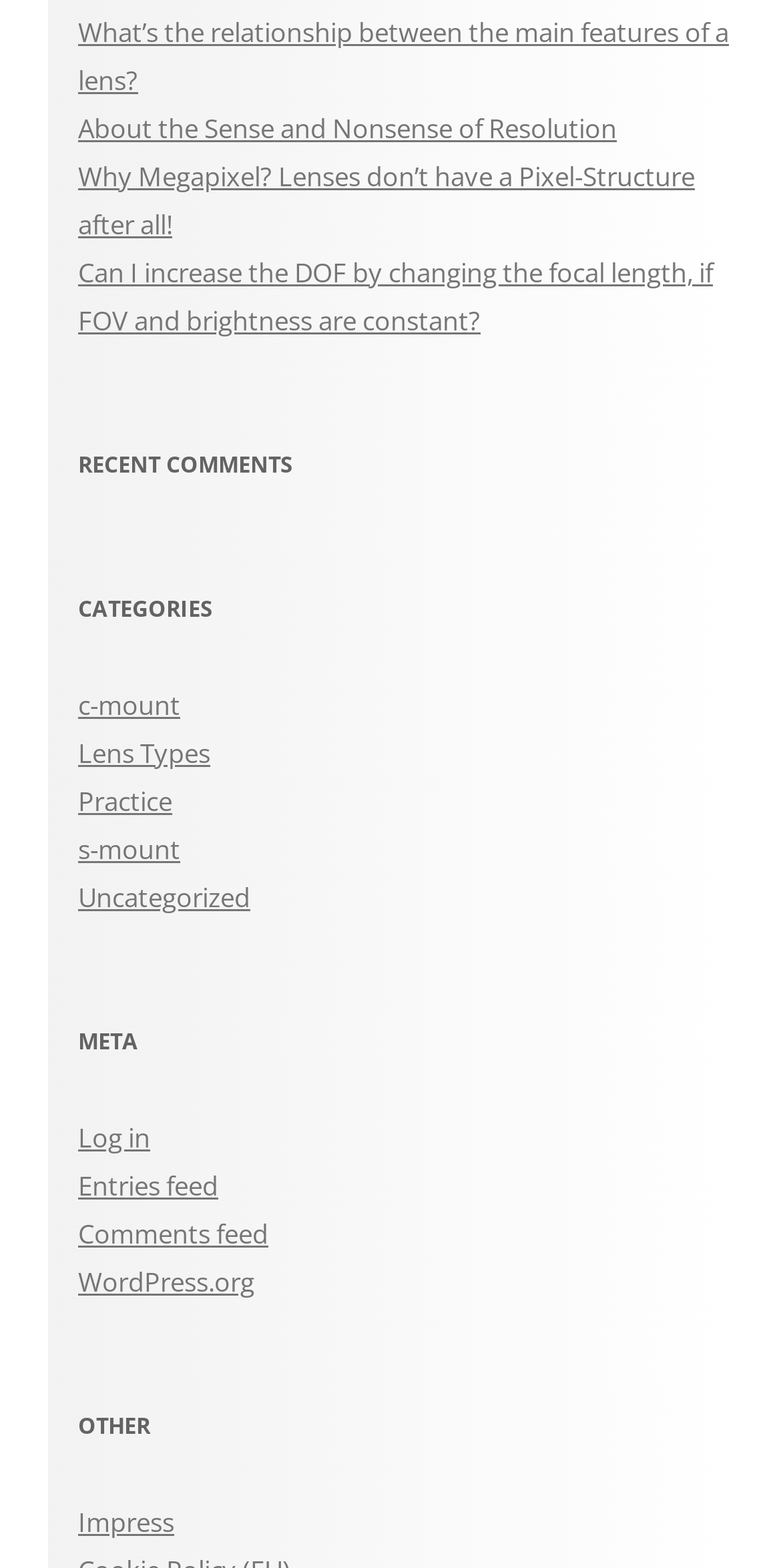Please identify the bounding box coordinates of where to click in order to follow the instruction: "Explore the c-mount category".

[0.1, 0.438, 0.231, 0.461]